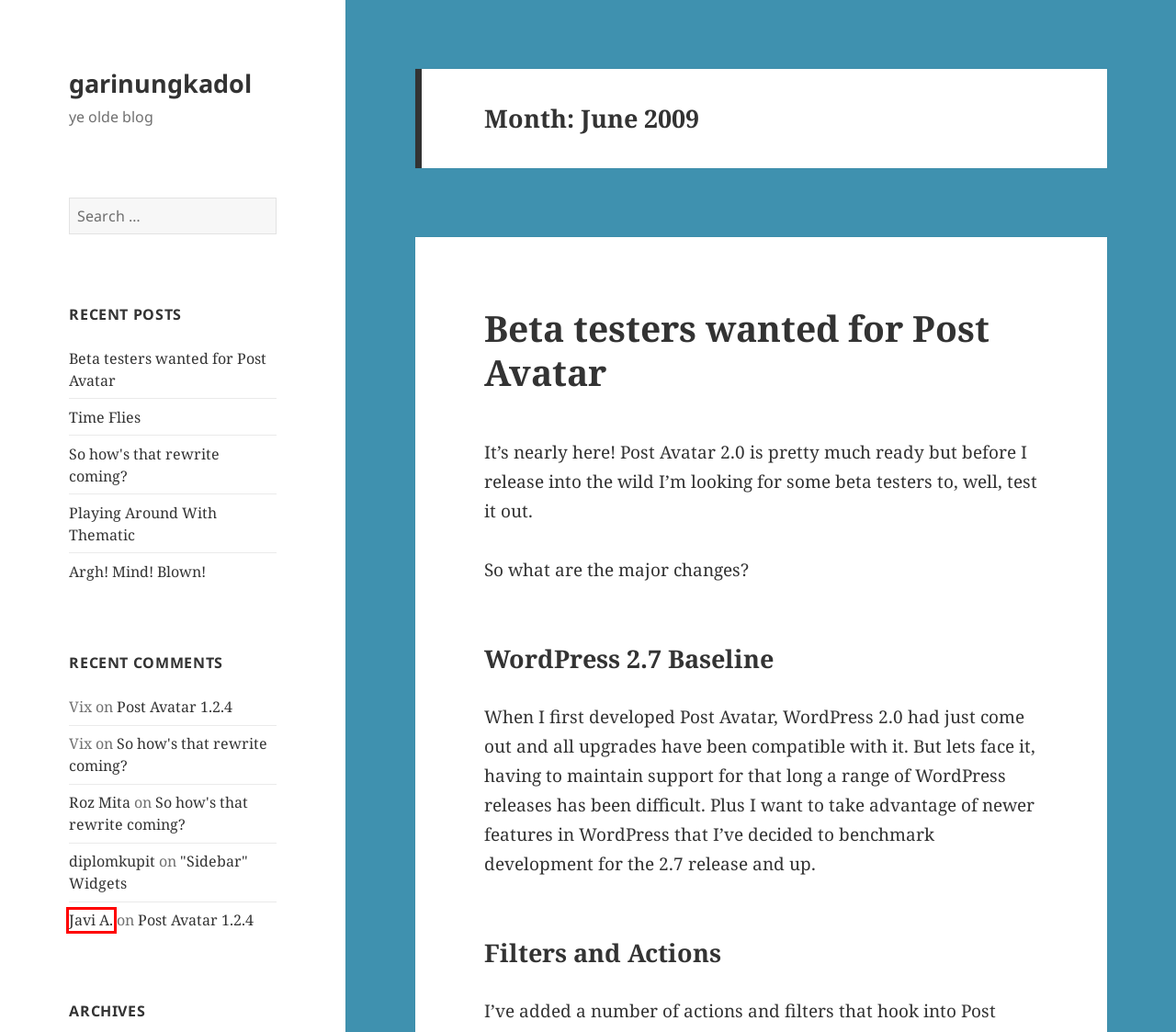You are provided with a screenshot of a webpage containing a red rectangle bounding box. Identify the webpage description that best matches the new webpage after the element in the bounding box is clicked. Here are the potential descriptions:
A. Playing Around With Thematic – garinungkadol
B. "Sidebar" Widgets – garinungkadol
C. Beta testers wanted for Post Avatar – garinungkadol
D. Post Avatar 1.2.4 – garinungkadol
E. Time Flies – garinungkadol
F. Account Suspended
G. Las experiencias de Javi y Pilar. Nuestros viajes y otras cosillas...
H. garinungkadol – ye olde blog

G